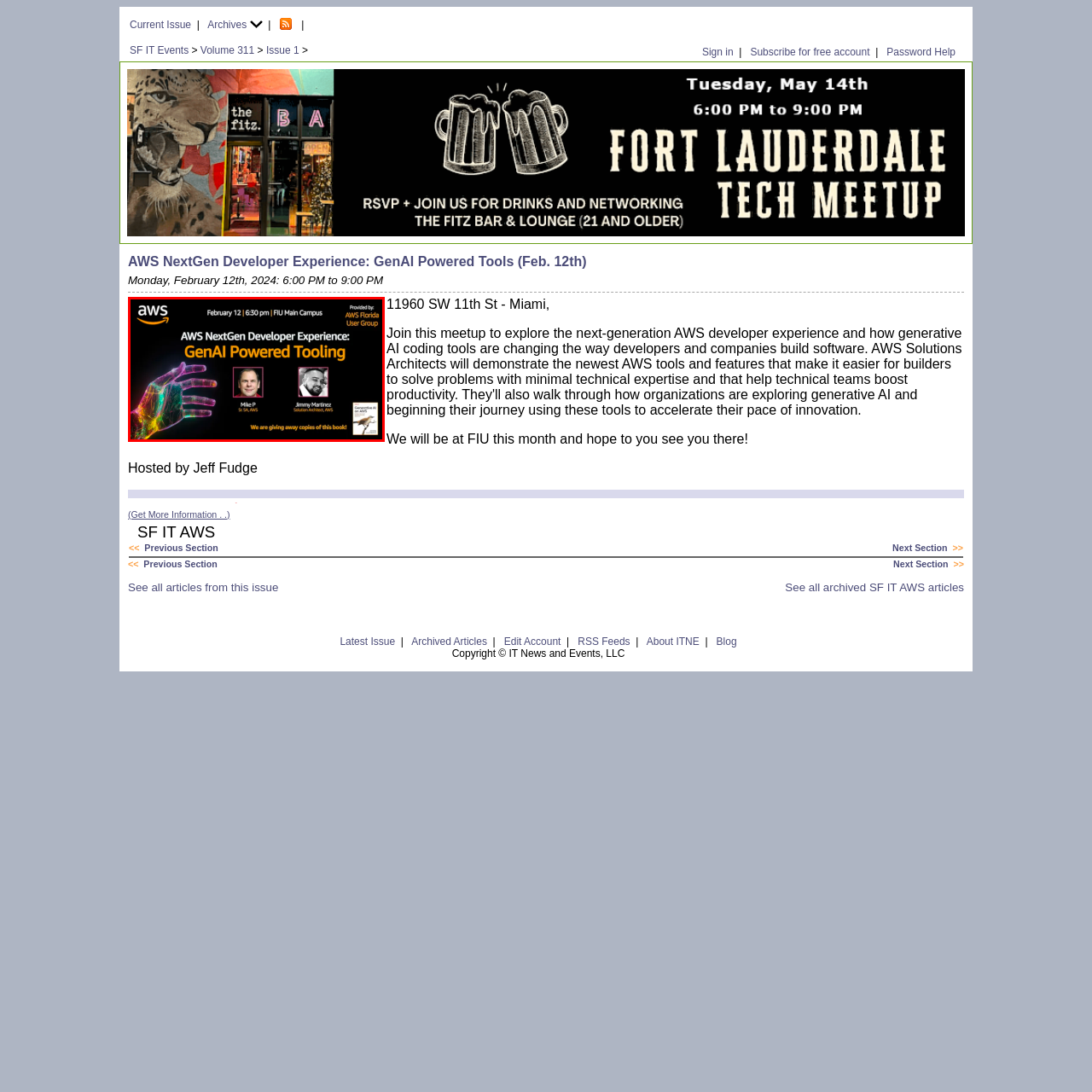What will attendees receive at the event?
Inspect the image enclosed within the red bounding box and provide a detailed answer to the question, using insights from the image.

According to the caption, all participants at the 'AWS NextGen Developer Experience: GenAI Powered Tooling' event will receive complimentary copies of a featured book related to generative AI.